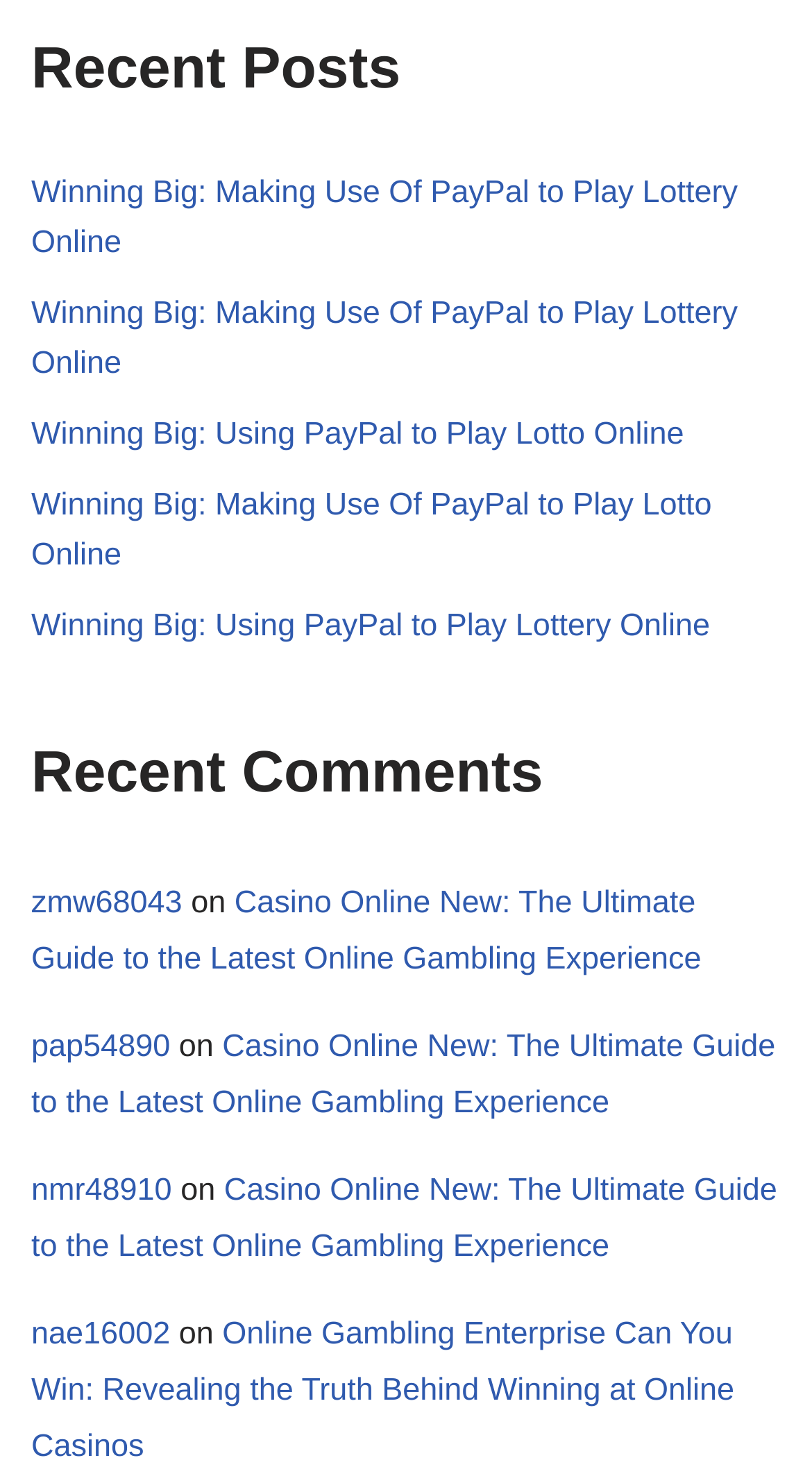Identify the bounding box coordinates of the element to click to follow this instruction: 'View recent comments'. Ensure the coordinates are four float values between 0 and 1, provided as [left, top, right, bottom].

[0.038, 0.505, 0.962, 0.557]